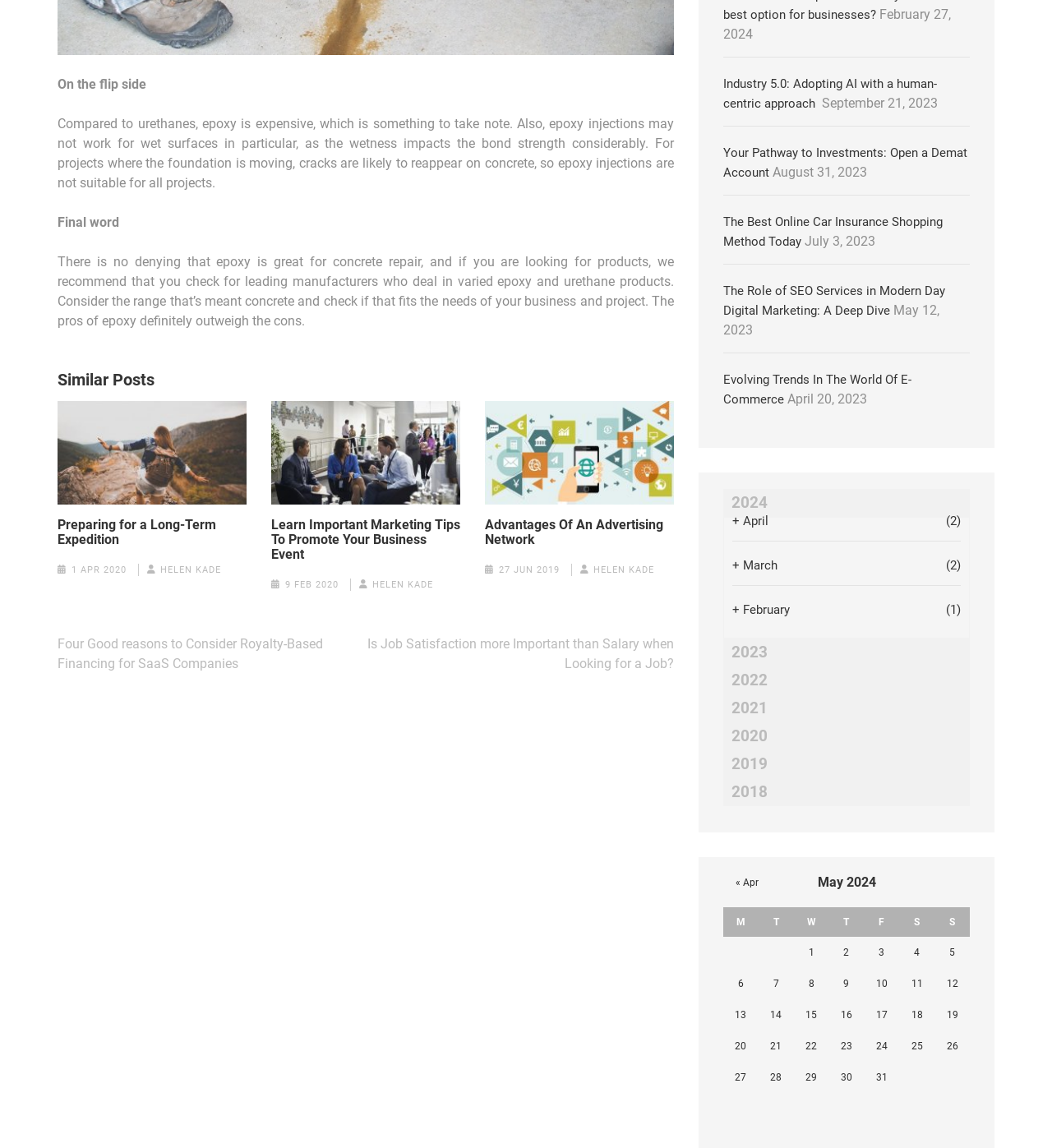Identify the bounding box coordinates of the clickable region necessary to fulfill the following instruction: "Click on 'Preparing for a Long-Term Expedition'". The bounding box coordinates should be four float numbers between 0 and 1, i.e., [left, top, right, bottom].

[0.055, 0.451, 0.234, 0.477]